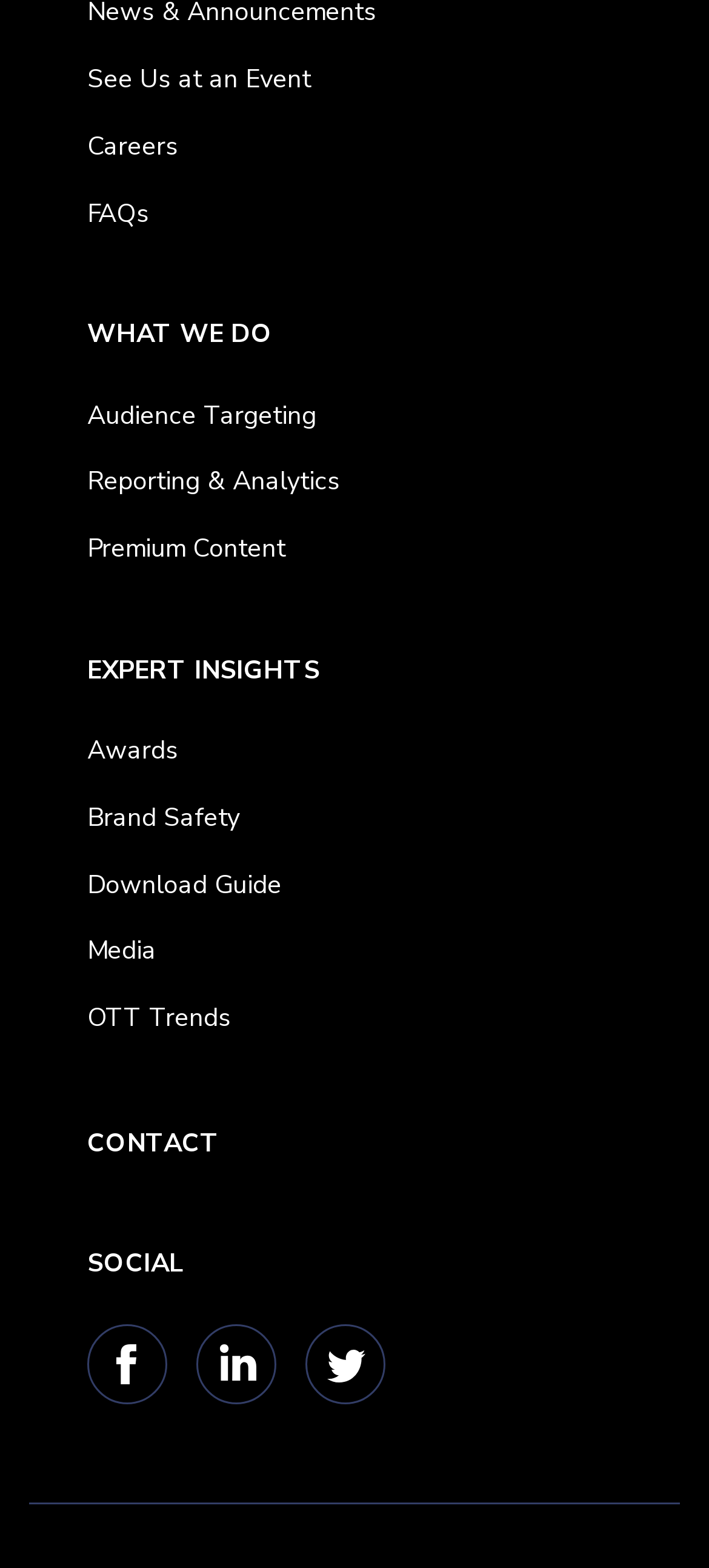Locate the bounding box coordinates of the clickable area needed to fulfill the instruction: "View 'WHAT WE DO'".

[0.123, 0.203, 0.877, 0.224]